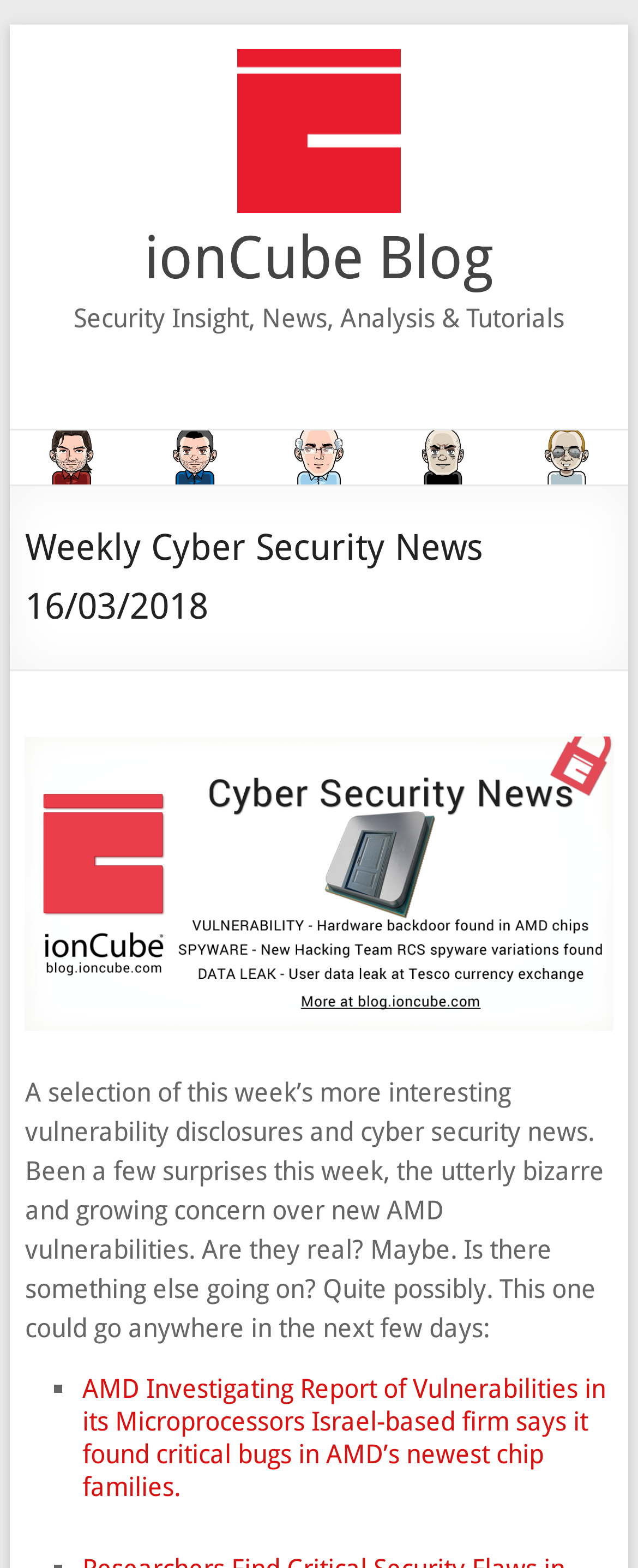Answer succinctly with a single word or phrase:
What is the name of the blog?

ionCube Blog